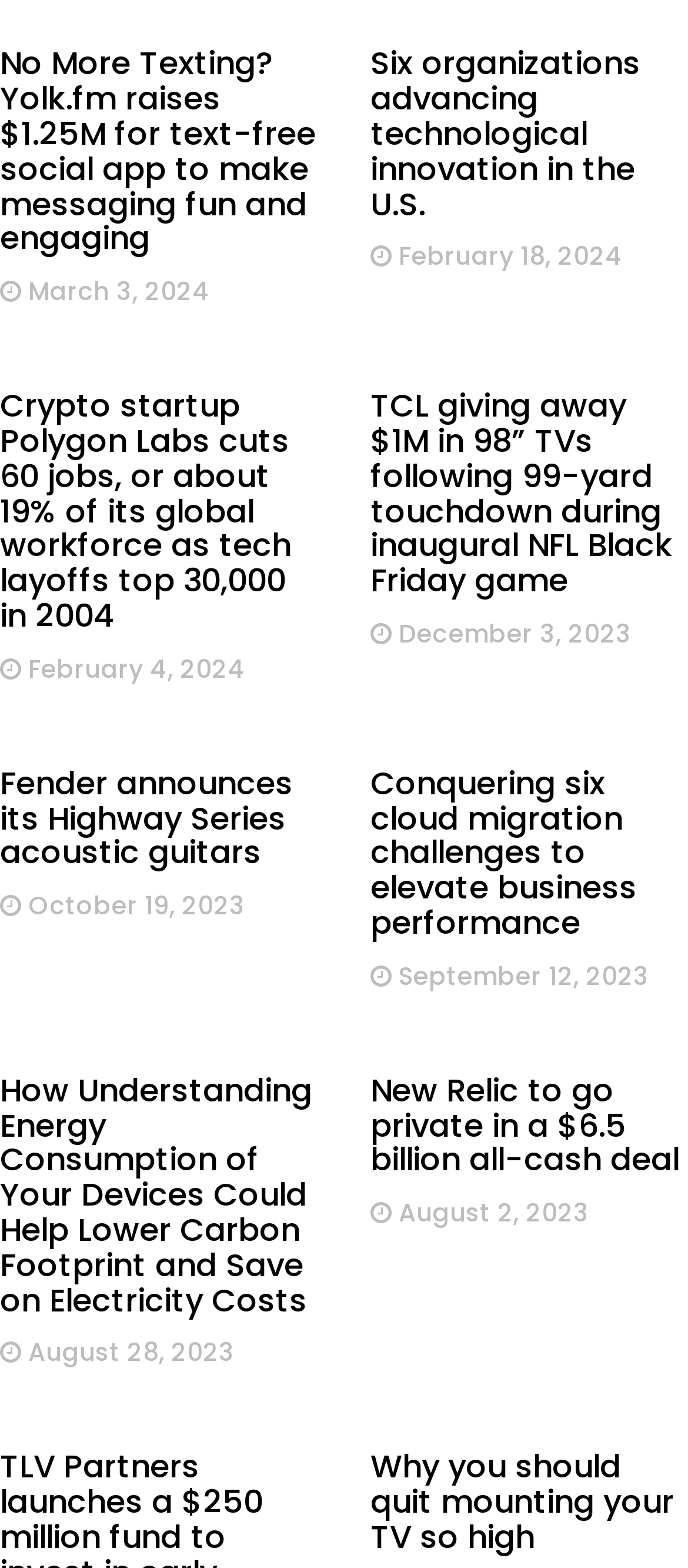What is the topic of the news article with the most recent date?
Based on the image, answer the question with as much detail as possible.

I found the latest date, which is March 3, 2024, and then looked for the corresponding heading. The heading with the latest date is 'No More Texting? Yolk.fm raises $1.25M for text-free social app to make messaging fun and engaging', so the topic of the news article with the most recent date is Yolk.fm raising $1.25M.